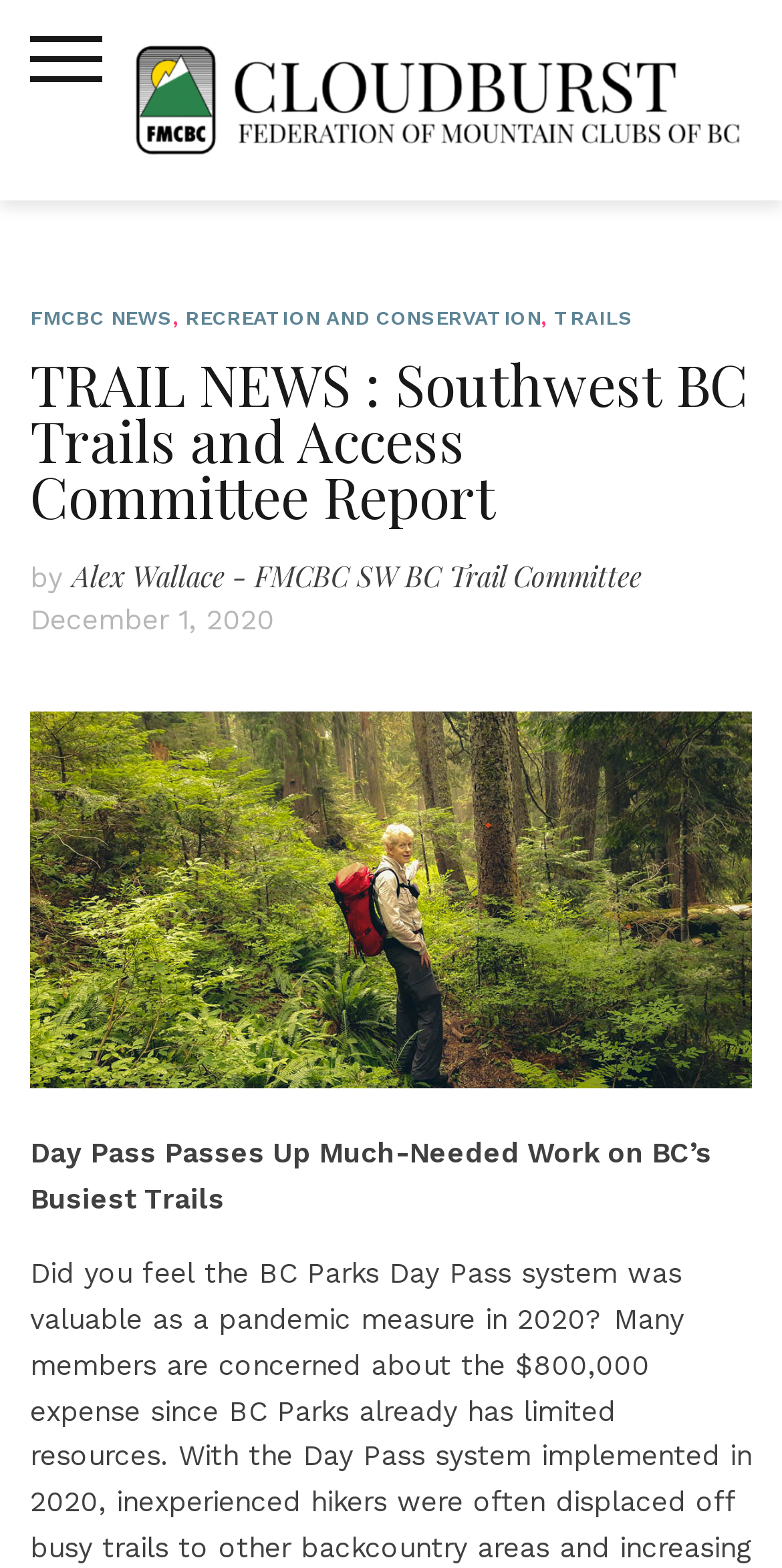Extract the main heading text from the webpage.

TRAIL NEWS : Southwest BC Trails and Access Committee Report